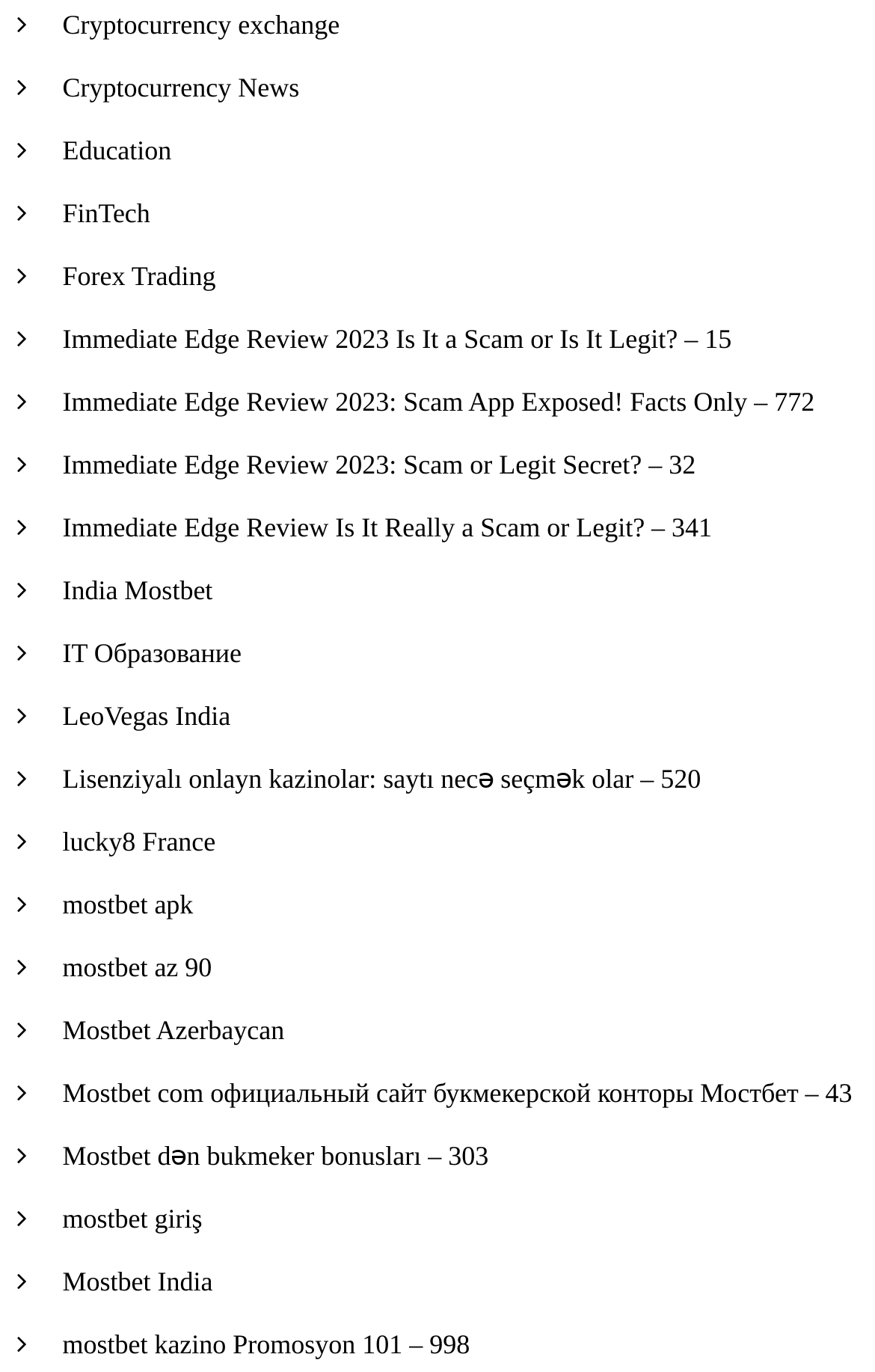Please answer the following question using a single word or phrase: Is there a review of Immediate Edge on this webpage?

Yes